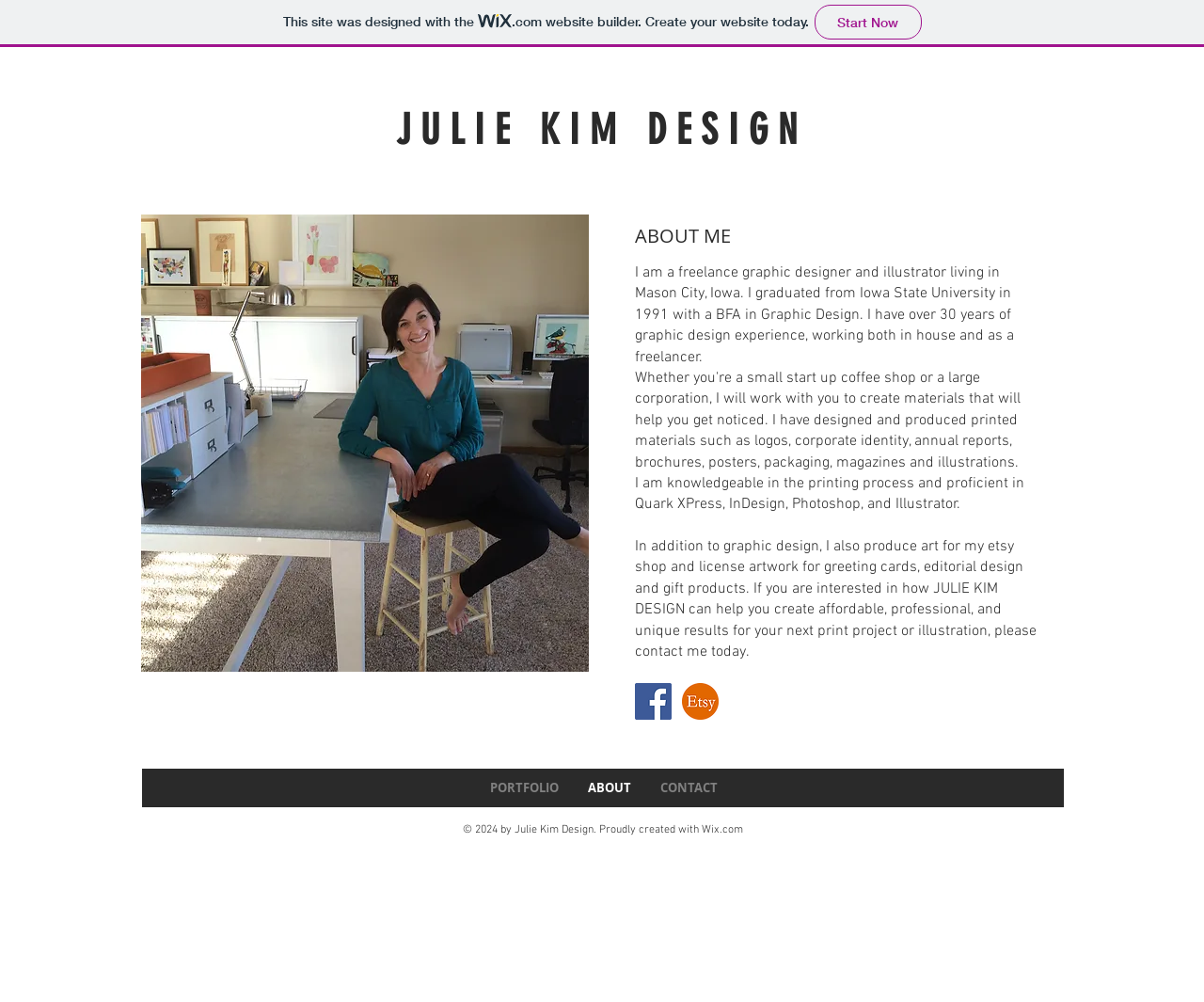What is the profession of the person described on this webpage?
Based on the image, answer the question in a detailed manner.

Based on the text 'I am a freelance graphic designer and illustrator living in Mason City, Iowa.' on the webpage, it is clear that the person described is a graphic designer and illustrator.